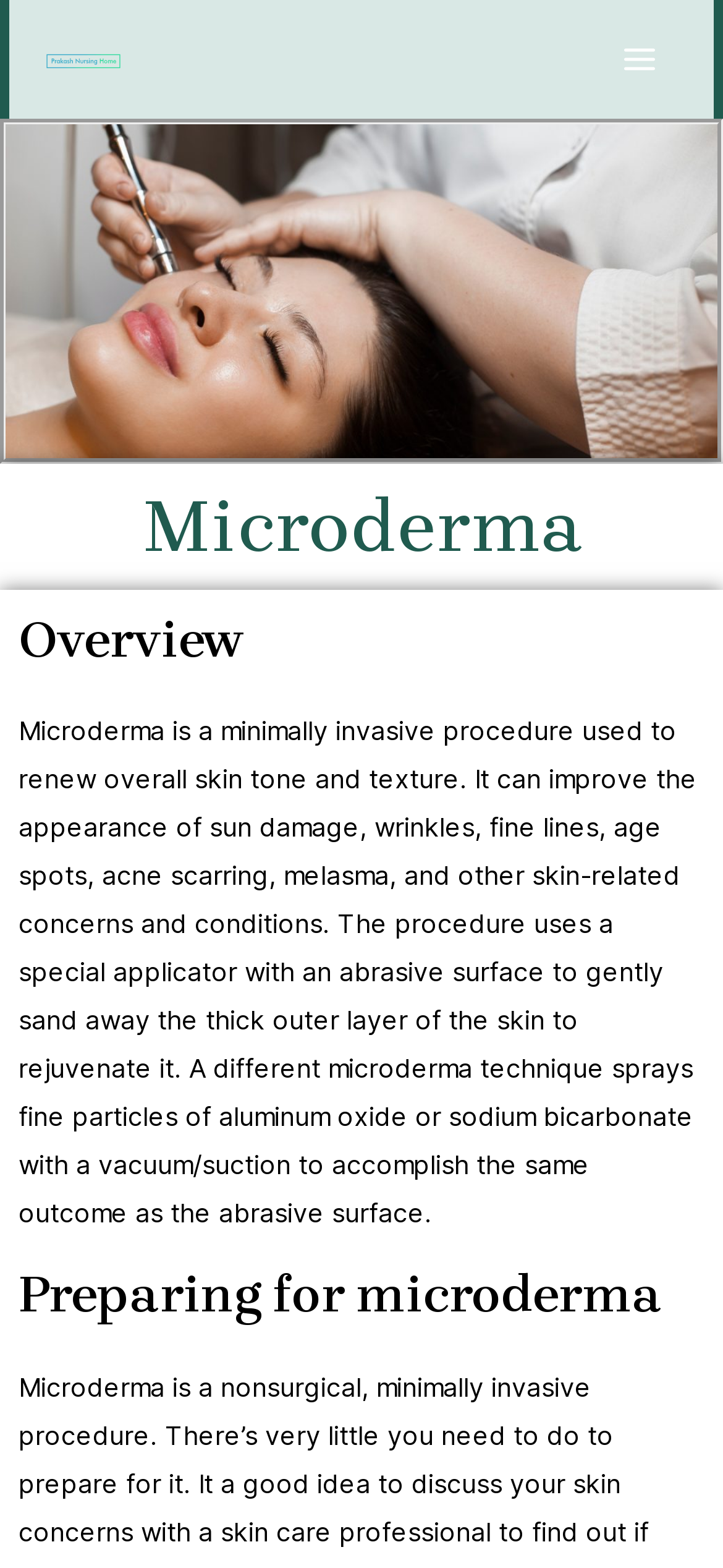How many sections are there on the webpage?
Could you answer the question in a detailed manner, providing as much information as possible?

Based on the webpage content, there are at least two sections: 'Microderma Overview' and 'Preparing for microderma'. There might be more sections, but they are not visible on the current webpage.